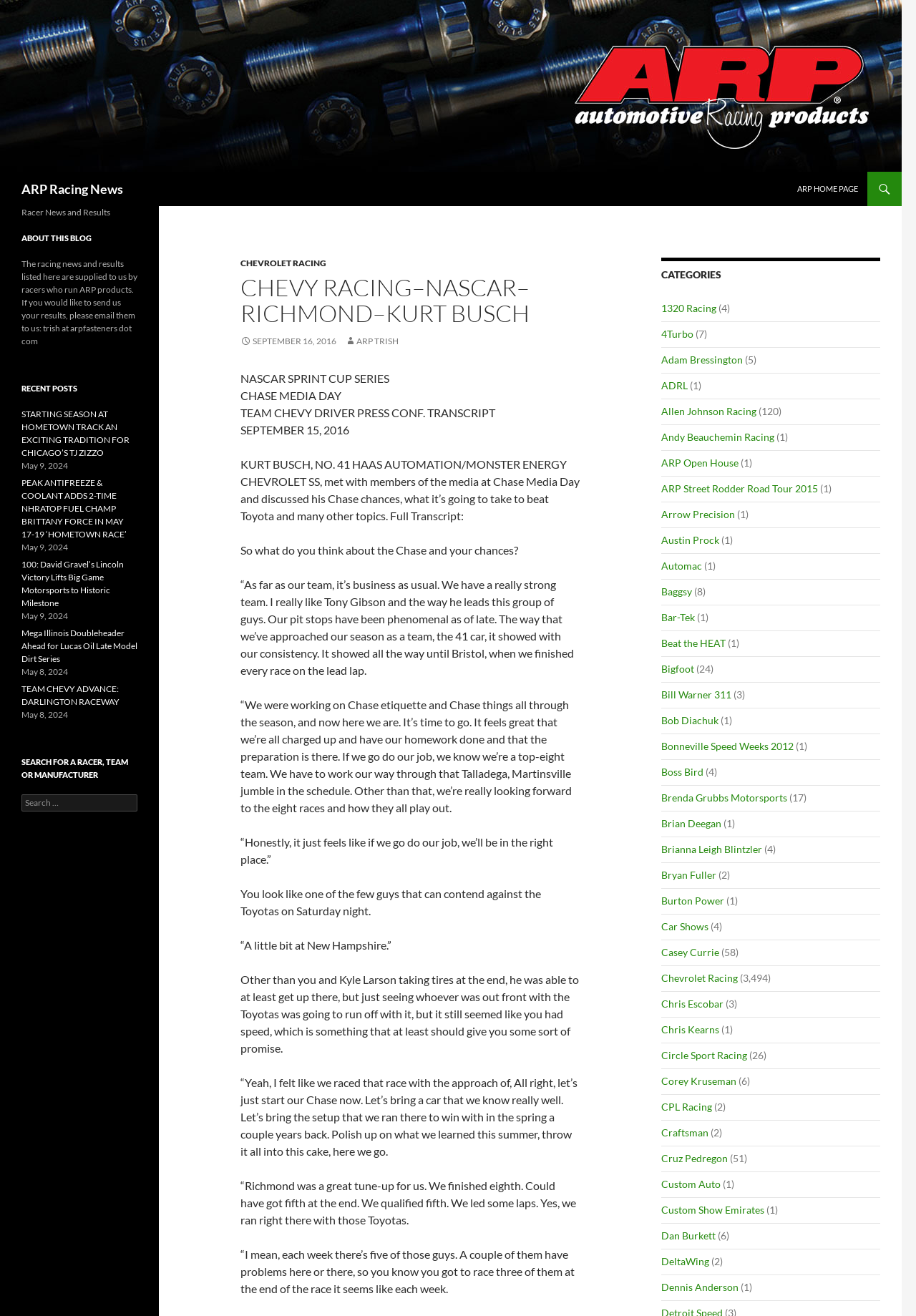Identify the bounding box coordinates of the part that should be clicked to carry out this instruction: "Go to ARP HOME PAGE".

[0.861, 0.131, 0.946, 0.157]